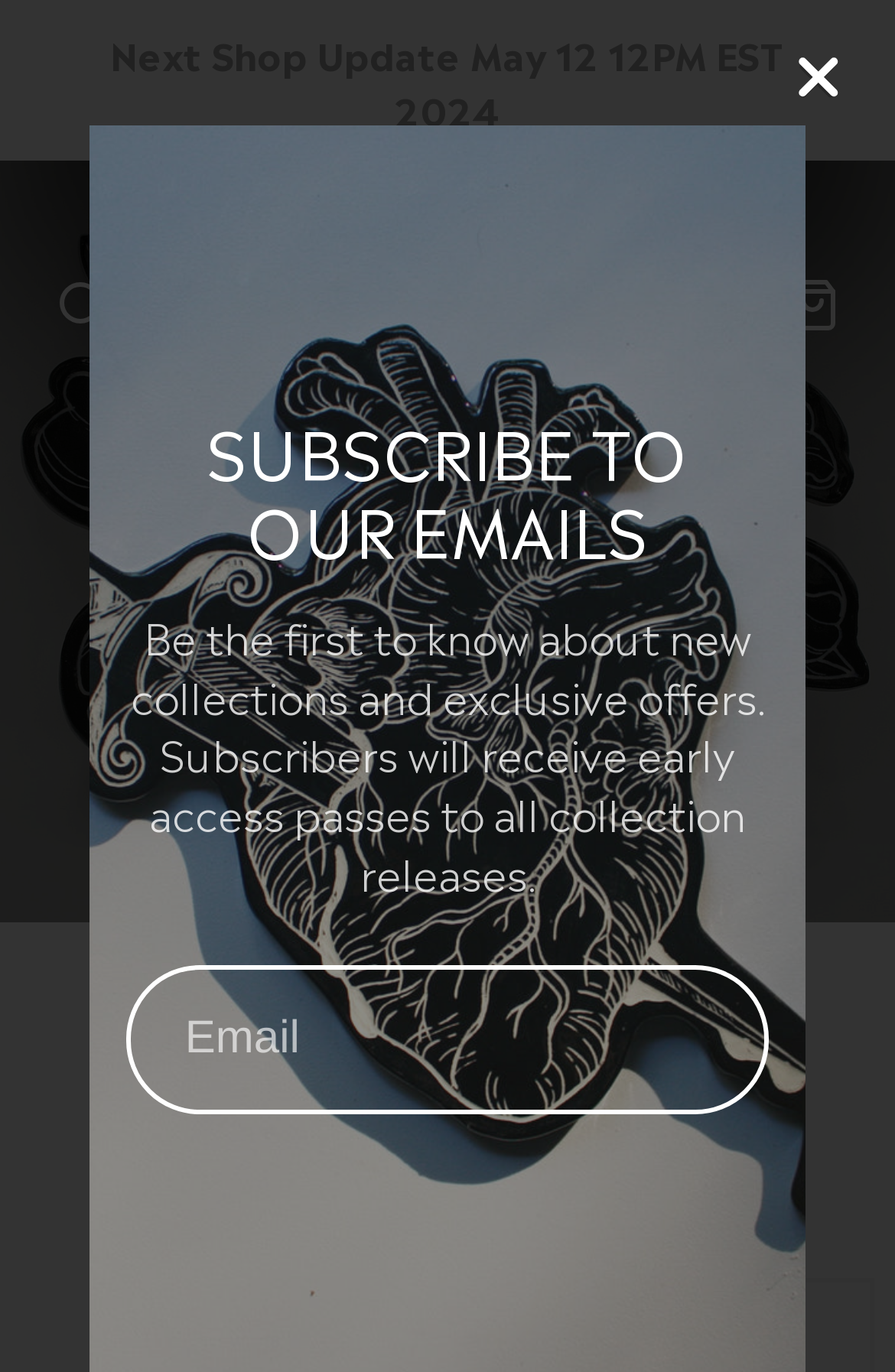Illustrate the webpage's structure and main components comprehensively.

This webpage appears to be an online pottery shop. At the top, there is a link on the left side and a button with an image on the right side. Below this, there is a notification stating "Next Shop Update May 12 12PM EST 2024". 

On the left side, there are three images stacked vertically, each accompanied by a link. On the right side, there are three more links, each with an image. One of the links has the text "SUMMERBEECLAY". 

In the middle of the page, there is a large section dedicated to customer reviews. This section has a heading "CUSTOMER REVIEWS" and is followed by a subheading "FOLX ARE SAYING…". 

At the bottom of the page, there is a call-to-action section to subscribe to the shop's emails. This section has a heading "SUBSCRIBE TO OUR EMAILS" and a brief description of the benefits of subscribing. There is also a textbox to input an email address, which is required.